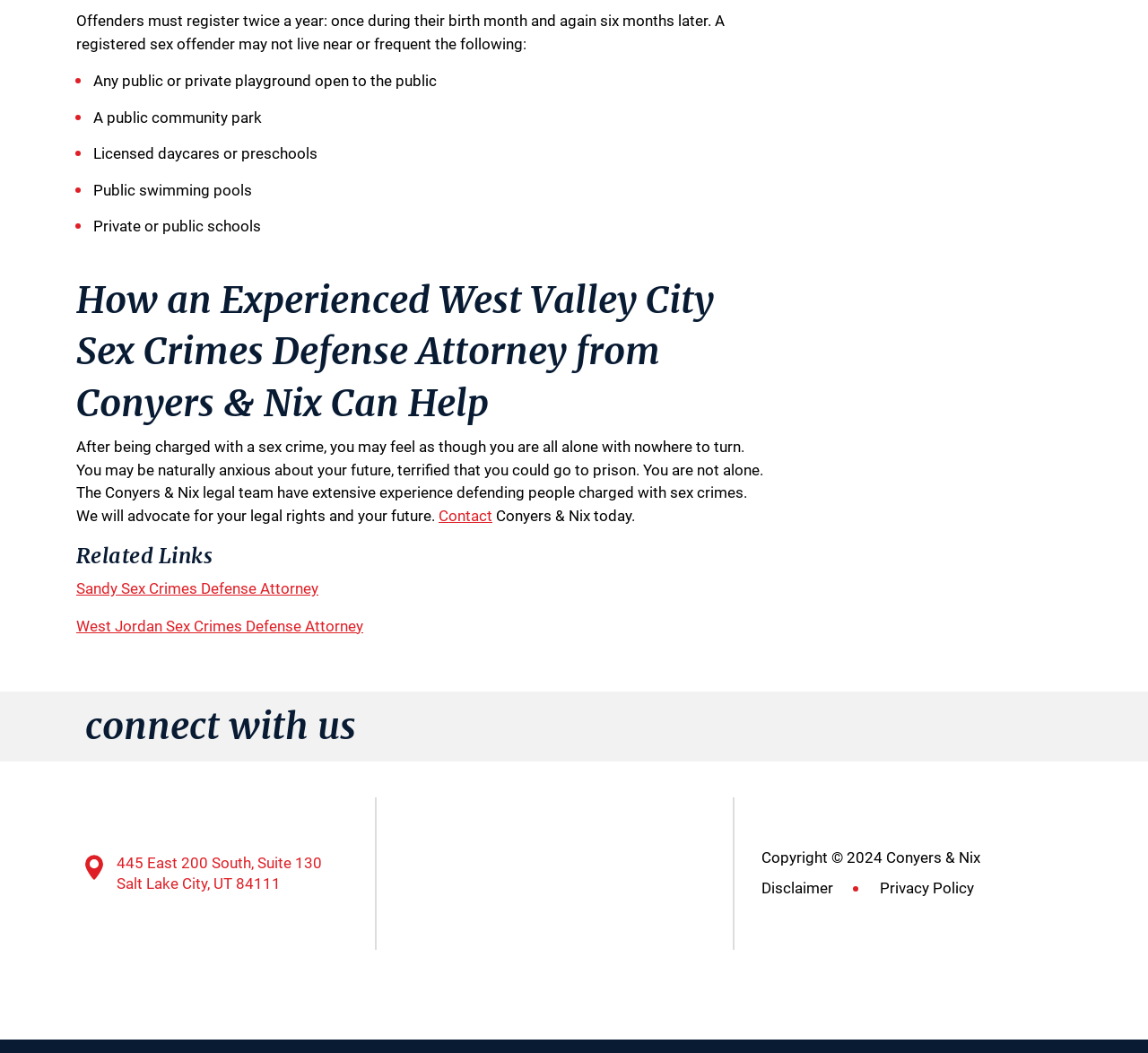Give a concise answer using only one word or phrase for this question:
What is the frequency of sex offender registration?

Twice a year